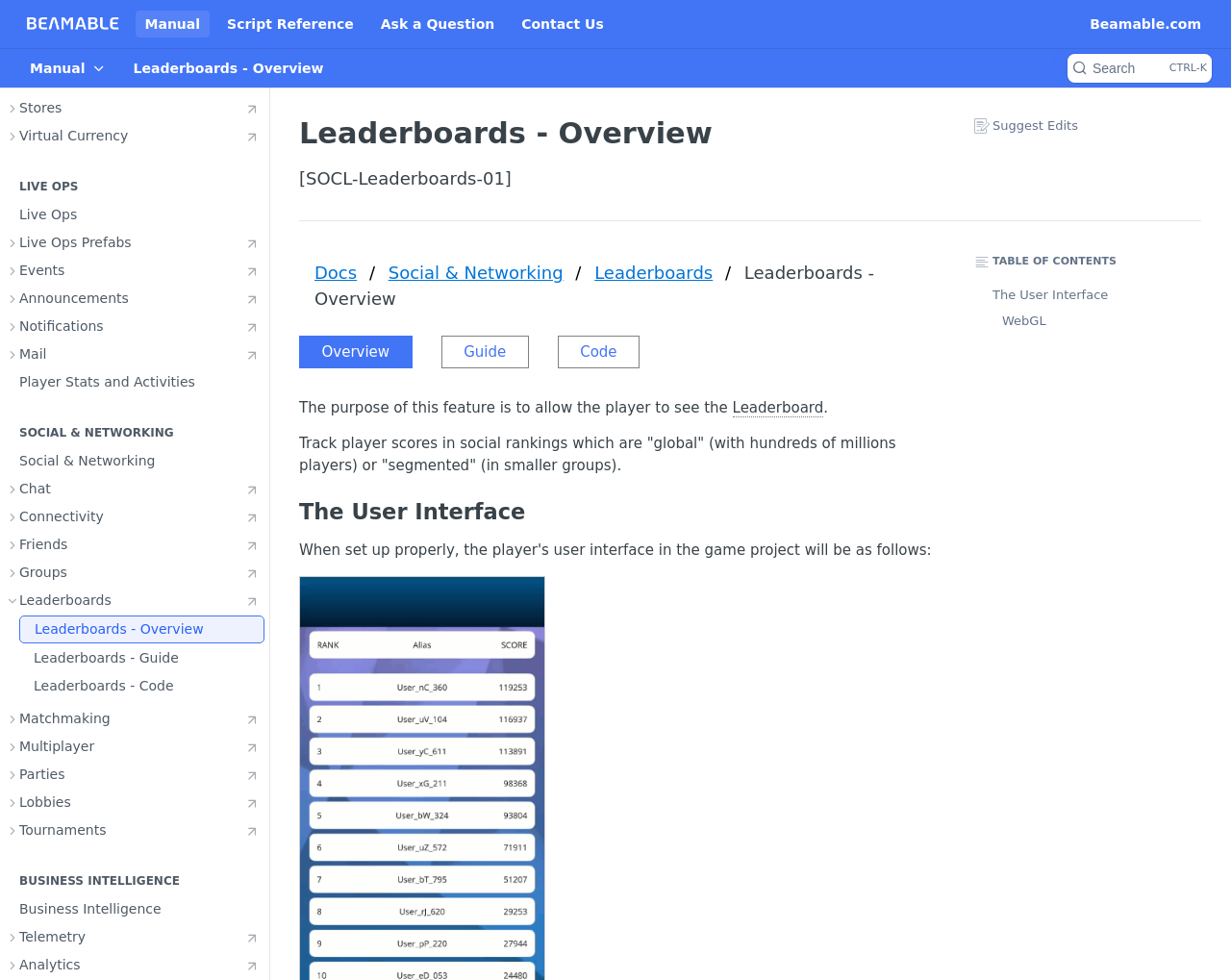What is the name of the company that provides the documentation?
From the details in the image, answer the question comprehensively.

The name of the company that provides the documentation can be found in the top-left corner of the webpage, which is 'Beamable'.